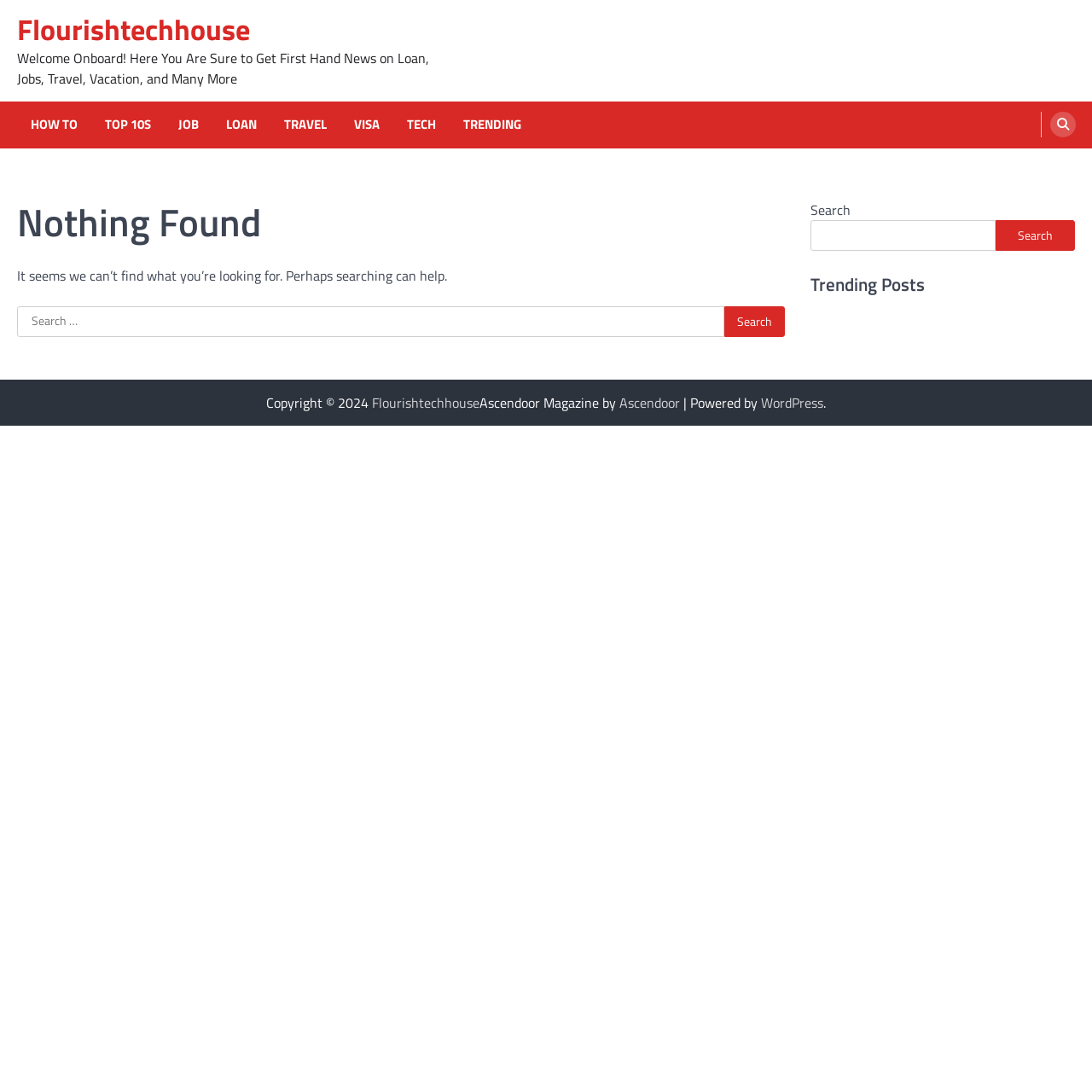Articulate a complete and detailed caption of the webpage elements.

The webpage is titled "Flourishtechhouse - Welcome Onboard! Here You Are Sure to Get First Hand News on Loan, Jobs, Travel, Vacation, and Many More". At the top, there is a heading with the title "Flourishtechhouse" and a link with the same name. Below this, there is a static text that repeats the title.

On the top navigation bar, there are seven links: "HOW TO", "TOP 10S", "JOB", "LOAN", "TRAVEL", "VISA", and "TECH". These links are aligned horizontally and are positioned near the top of the page.

Below the navigation bar, there is a main section that takes up most of the page's width. Within this section, there is a header with the title "Nothing Found". Below this header, there is a static text that says "It seems we can’t find what you’re looking for. Perhaps searching can help.".

To the right of this text, there is a search bar with a label "Search for:" and a search button. Below the search bar, there is a complementary section that takes up about a quarter of the page's width. Within this section, there is another search bar and a button.

Below the main section, there is a heading that says "Trending Posts". Below this heading, there is no content, but it seems to be a section for trending posts.

At the bottom of the page, there is a footer section that contains copyright information, a link to "Flourishtechhouse", and a credit to "Ascendoor Magazine" and "WordPress".